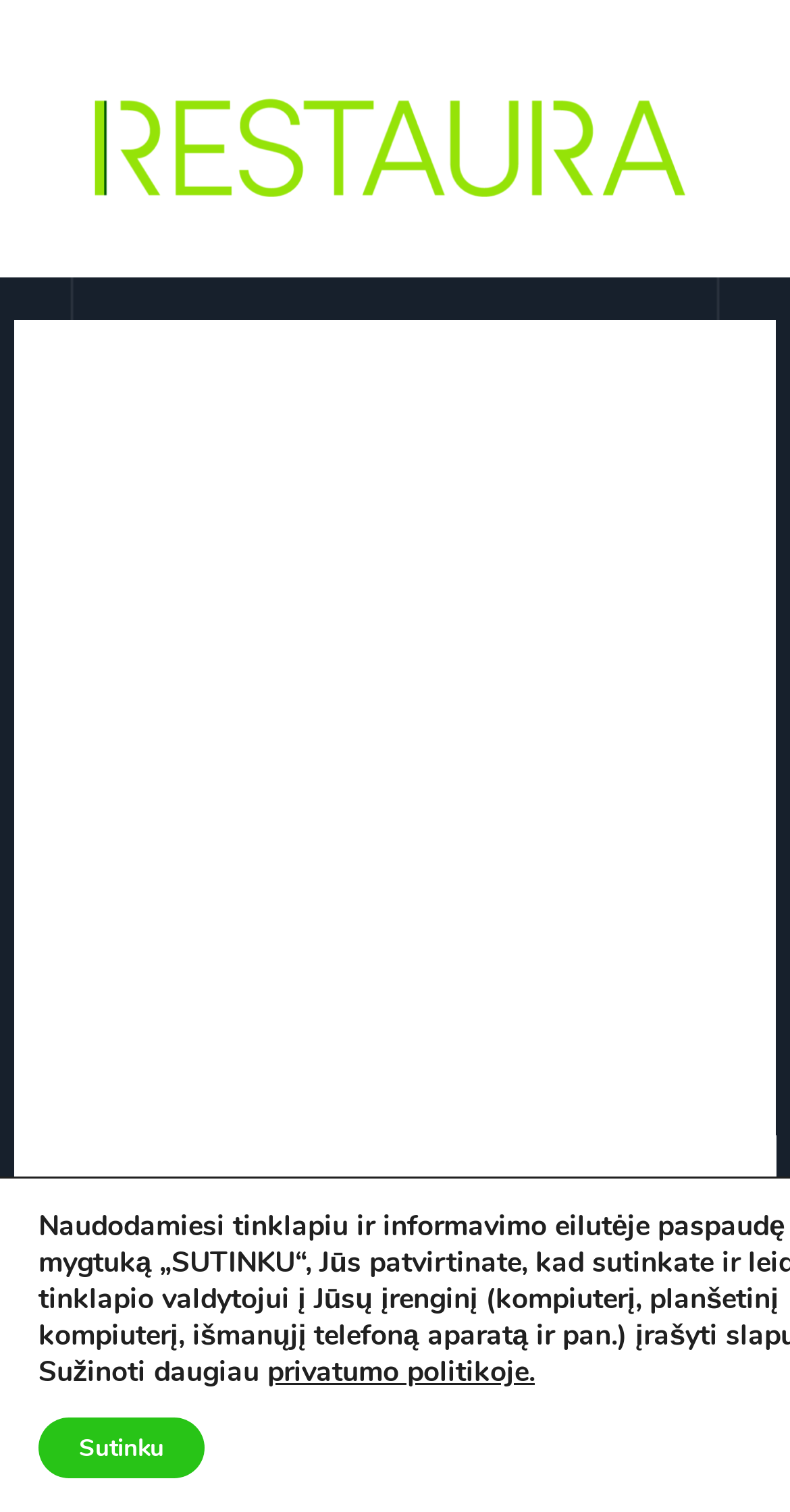Please find and provide the title of the webpage.

It will be seriously surprisingly vital to computer system subject to professional essay writing service that could be positively around the business environment that is definitely not less than a good amount of several years